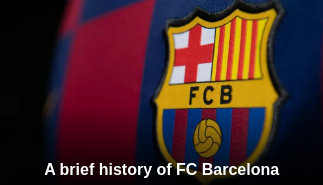Can you look at the image and give a comprehensive answer to the question:
What is the focus of the text below the emblem?

The caption states that the text 'A brief history of FC Barcelona' below the emblem suggests a focus on the club's storied past, emphasizing its importance in football culture and its contributions to the sport.